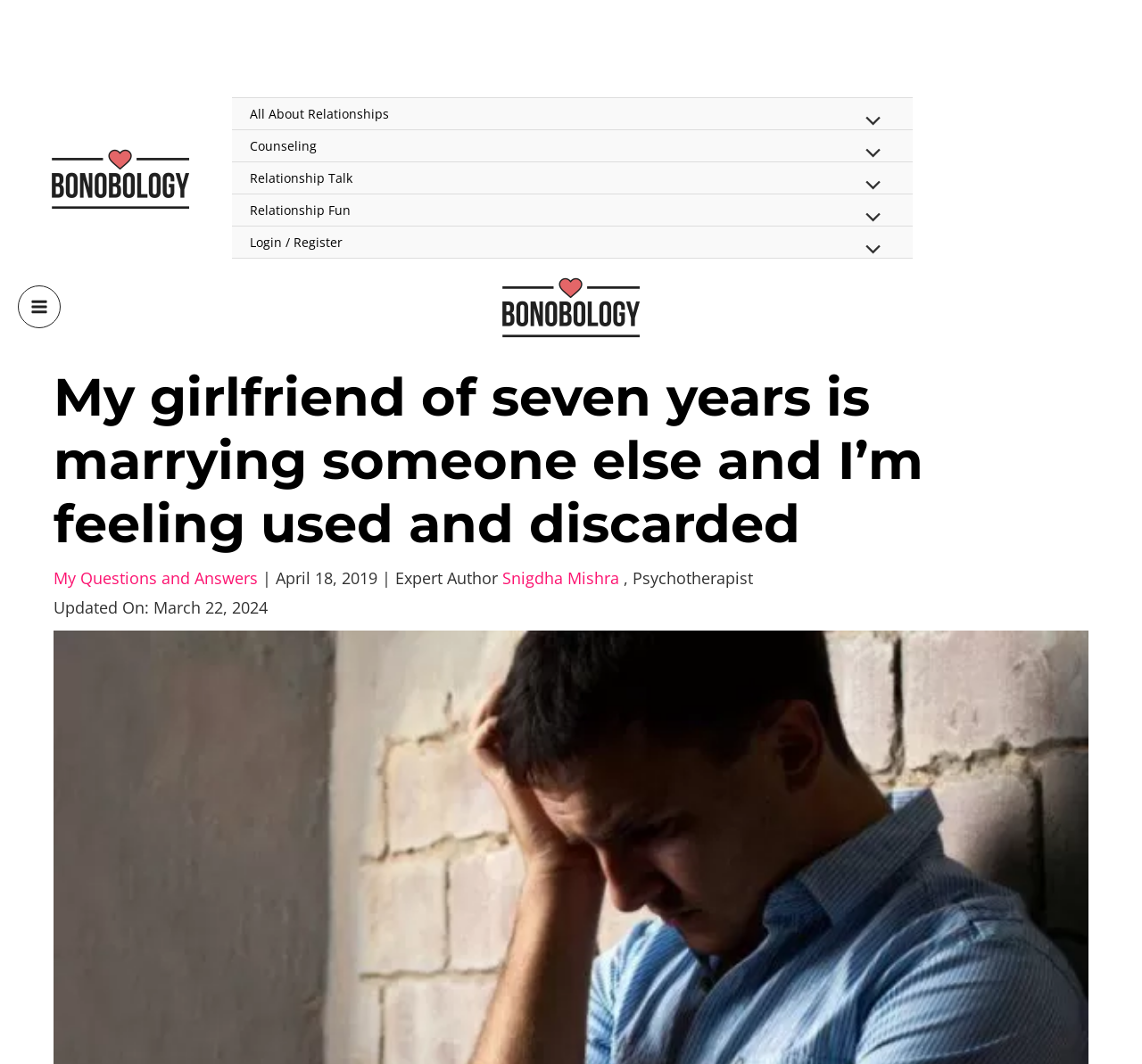Using the element description: "title="cropped-cropped-Bonobology-2.png"", determine the bounding box coordinates. The coordinates should be in the format [left, top, right, bottom], with values between 0 and 1.

[0.039, 0.156, 0.172, 0.176]